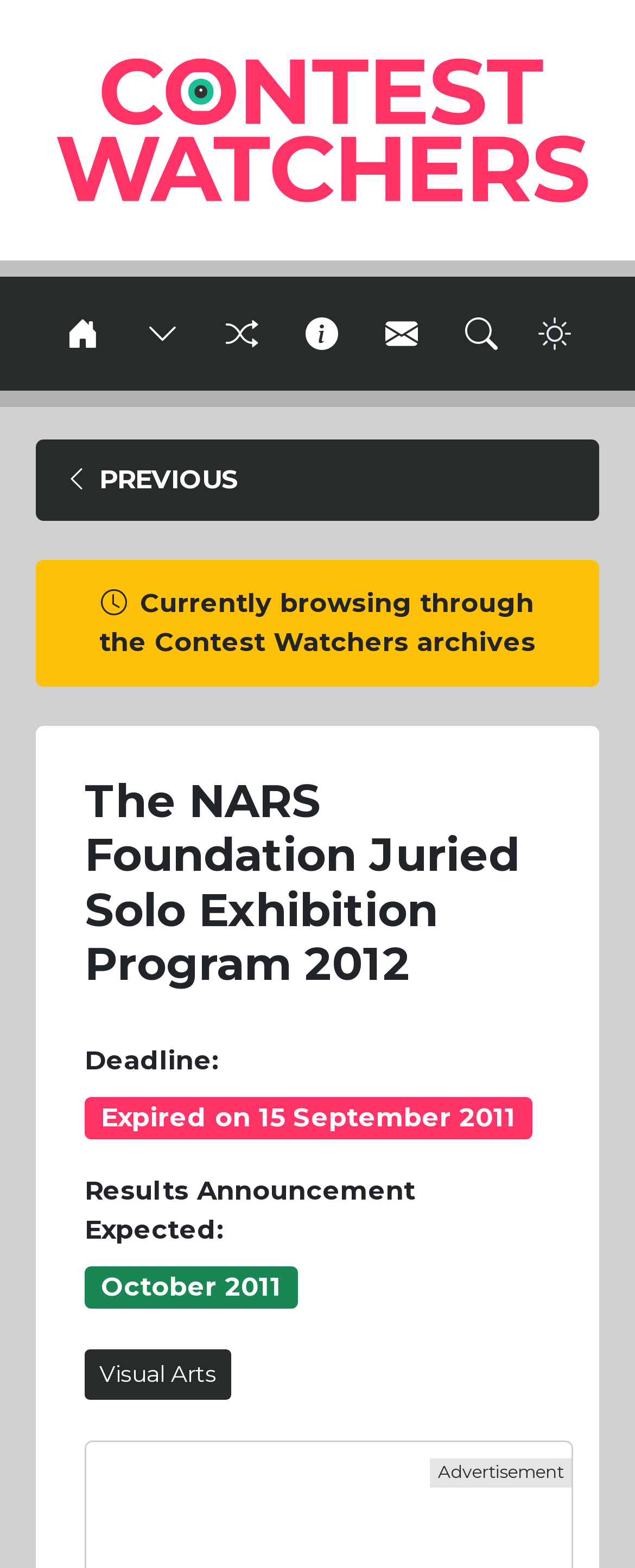Answer in one word or a short phrase: 
What is the discipline of the contest?

Visual Arts